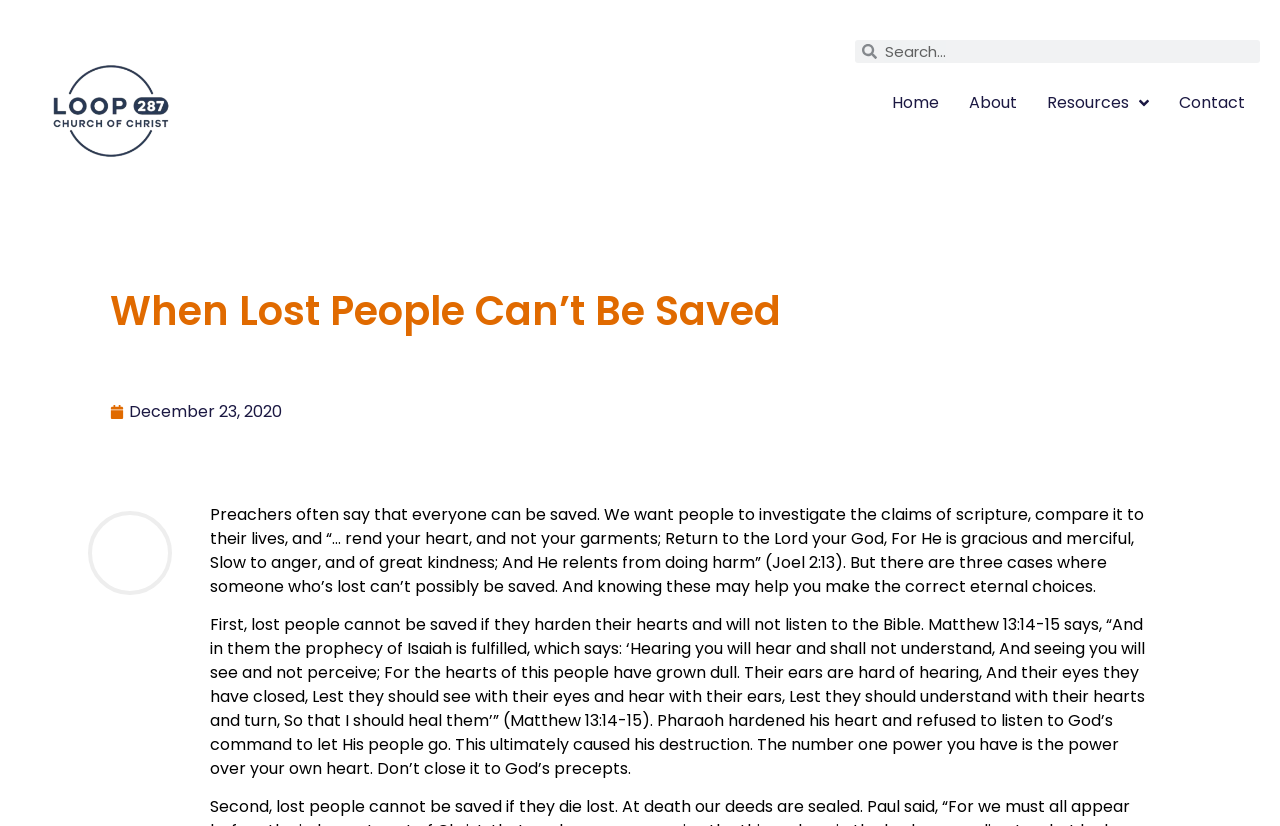What is the consequence of hardening one's heart?
Based on the screenshot, answer the question with a single word or phrase.

Destruction